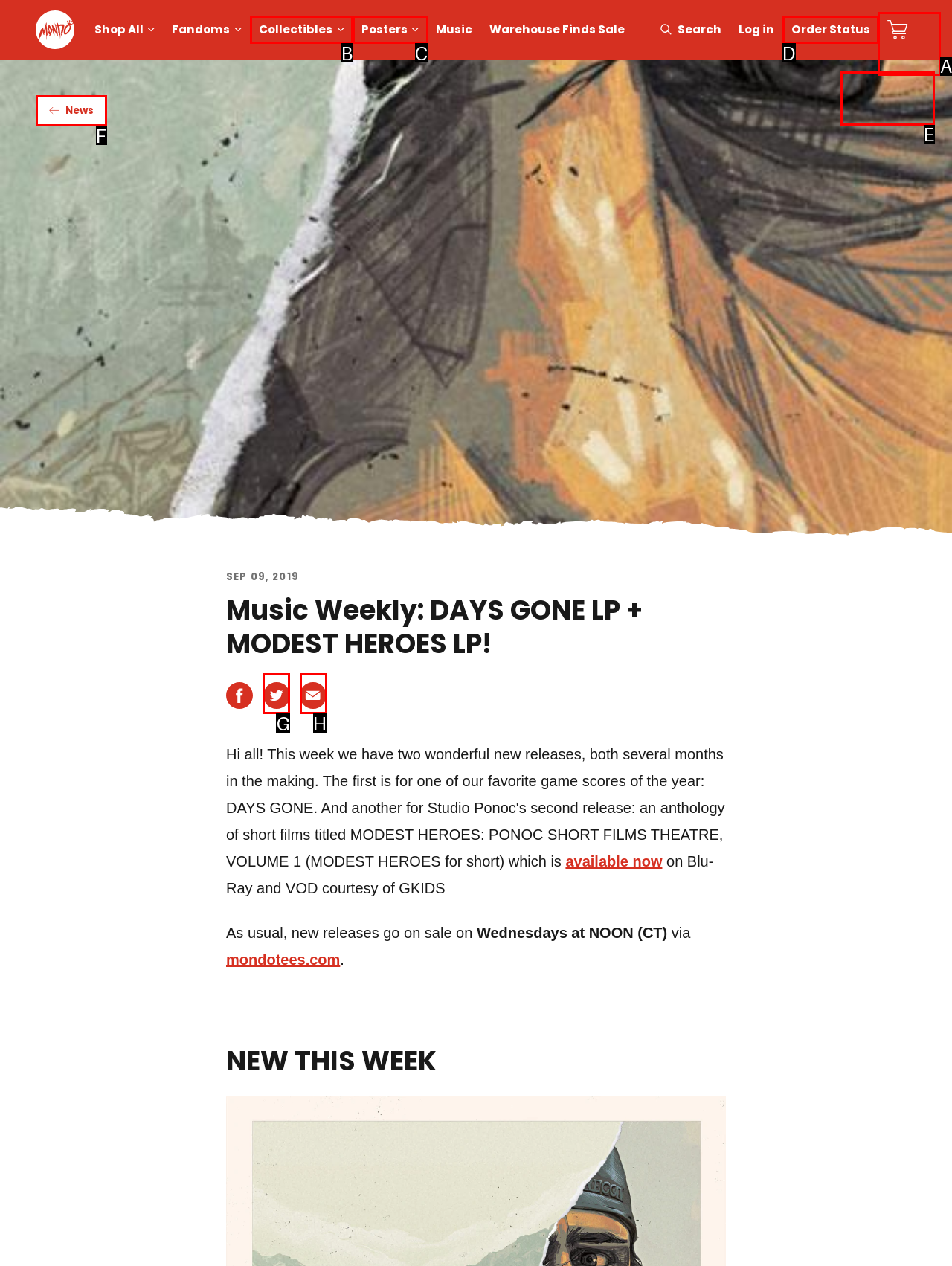Look at the description: Share by email
Determine the letter of the matching UI element from the given choices.

H